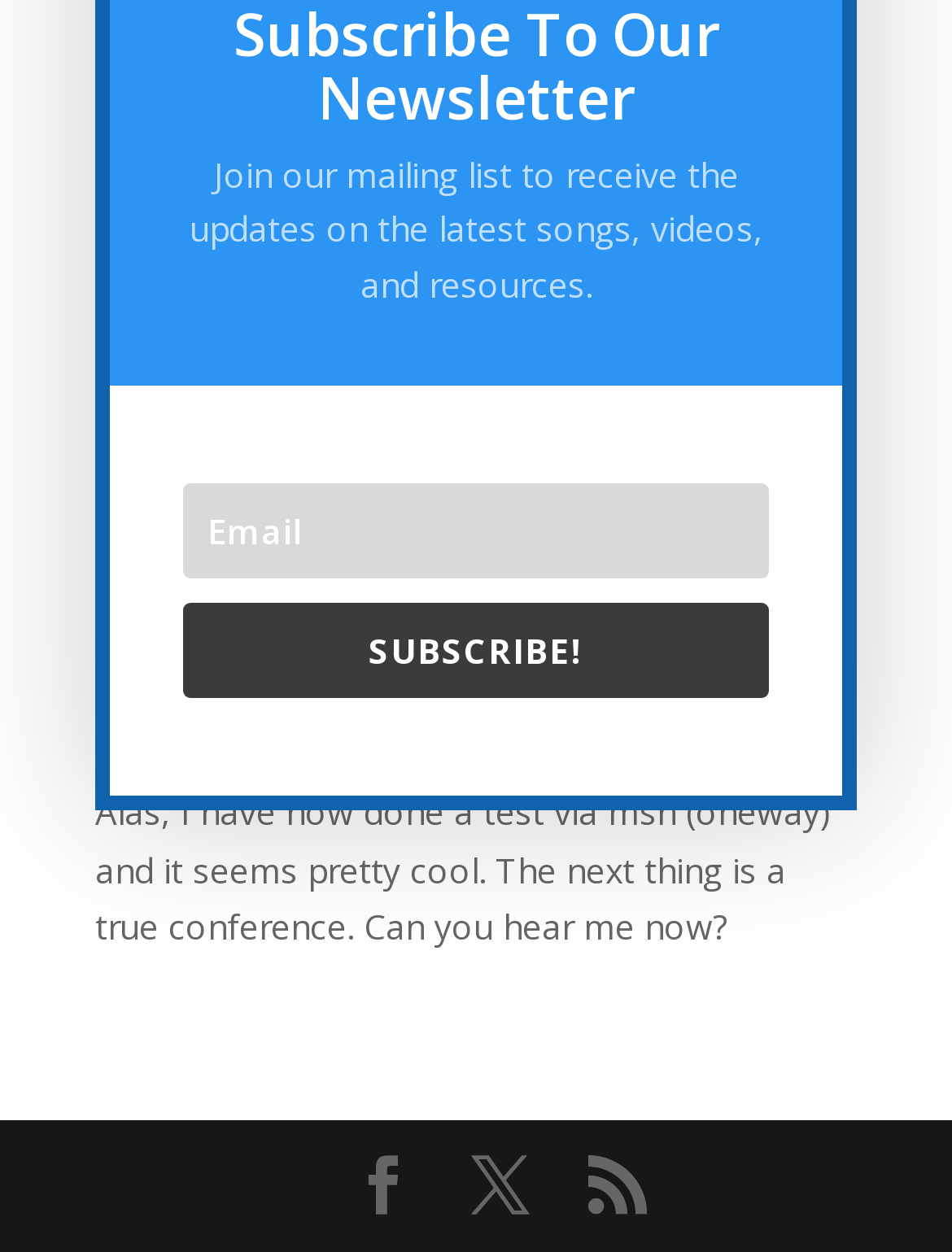Provide the bounding box coordinates of the HTML element this sentence describes: "link". The bounding box coordinates consist of four float numbers between 0 and 1, i.e., [left, top, right, bottom].

[0.513, 0.184, 0.567, 0.221]